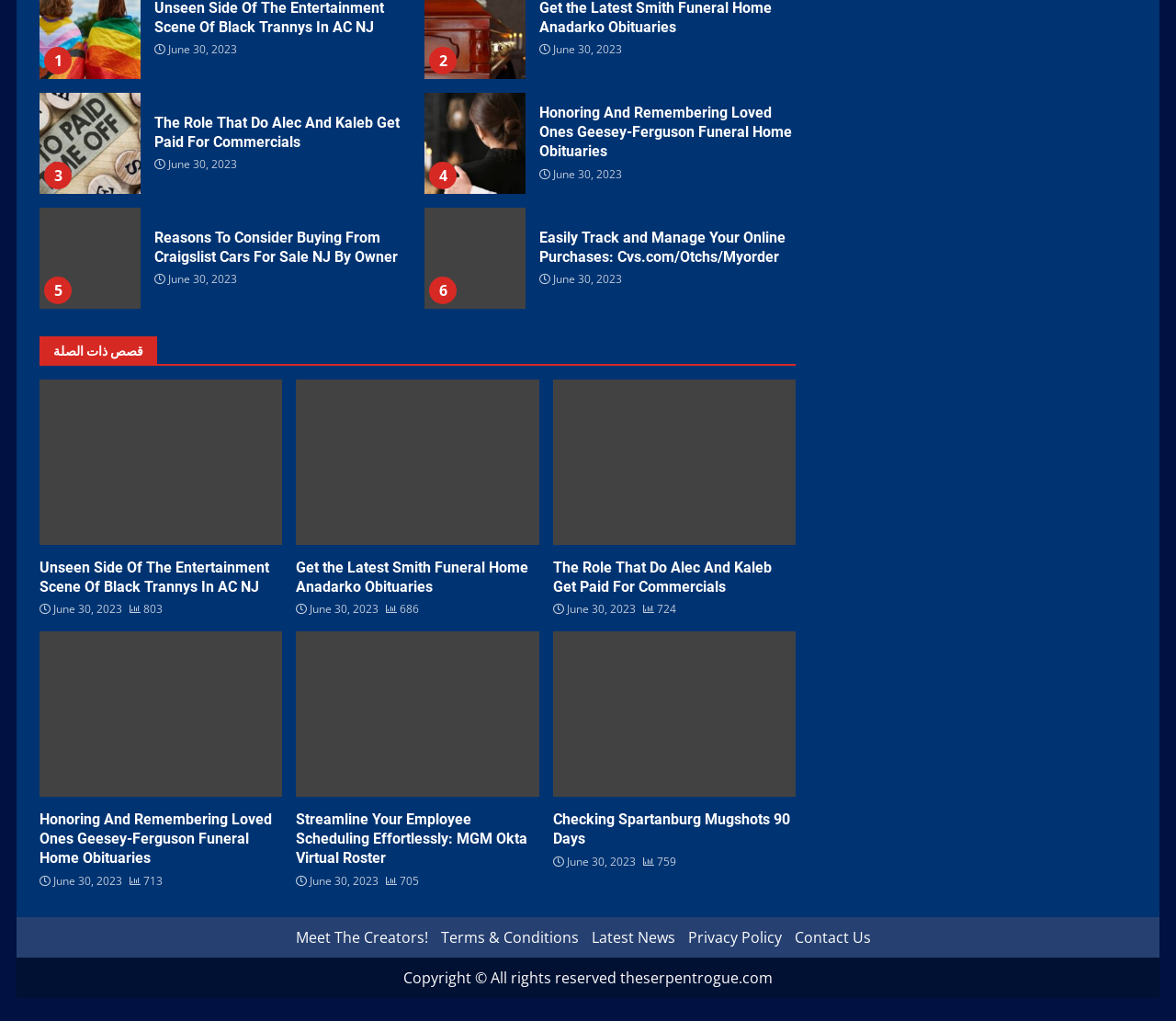Can you find the bounding box coordinates for the element to click on to achieve the instruction: "Check Honoring And Remembering Loved Ones Geesey-Ferguson Funeral Home Obituaries"?

[0.459, 0.102, 0.674, 0.157]